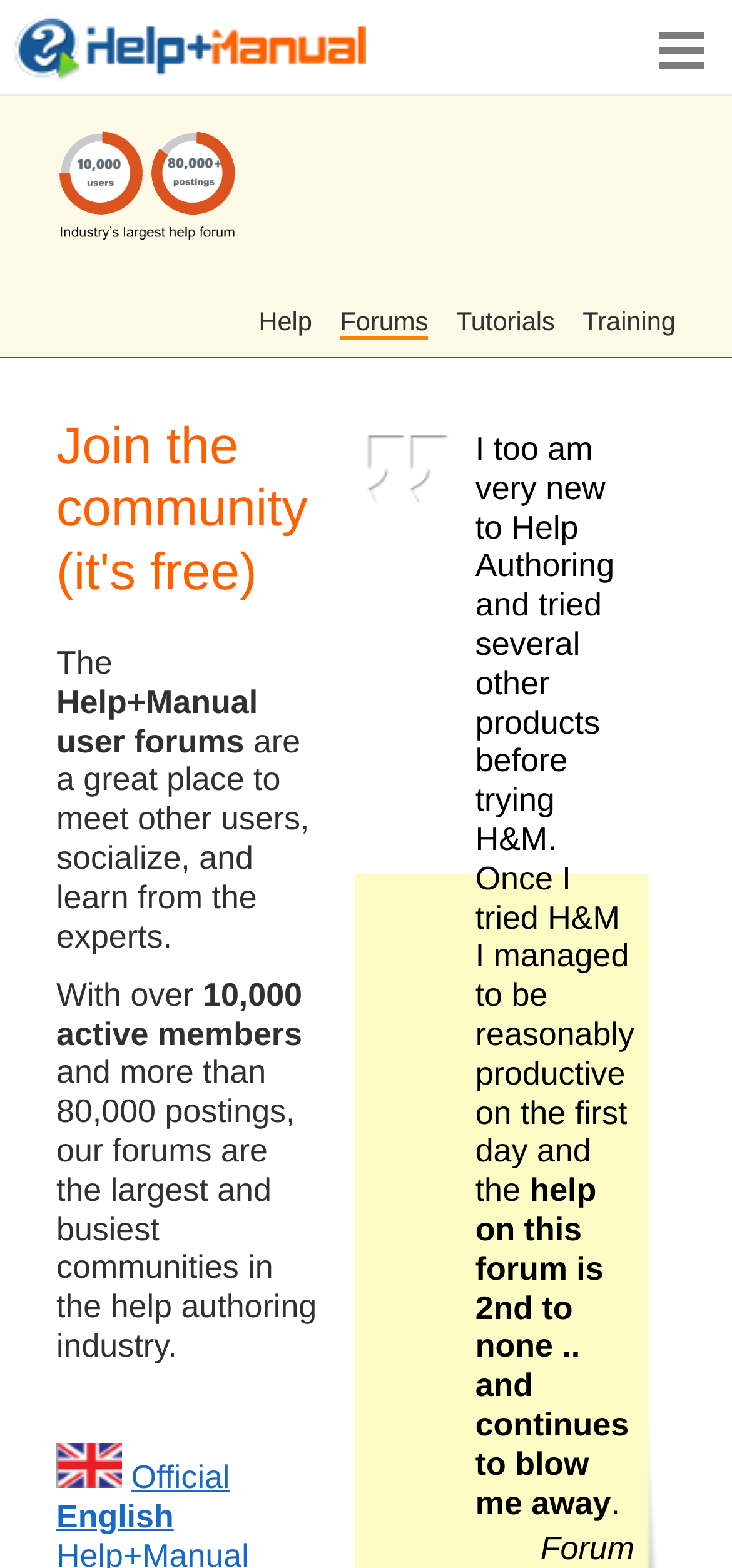Generate an in-depth caption that captures all aspects of the webpage.

The webpage is the Help+Manual User Community and Support Forums. At the top left, there is a small link with a non-descriptive text. On the top right, there is another link accompanied by a small image. Below these elements, there are four prominent links in a row, labeled as "Help", "Forums", "Tutorials", and "Training" from left to right. 

Below these links, there is a larger image on the left side, taking up about a quarter of the page's width. To the right of the image, there is a heading that invites users to "Join the community (it's free)".